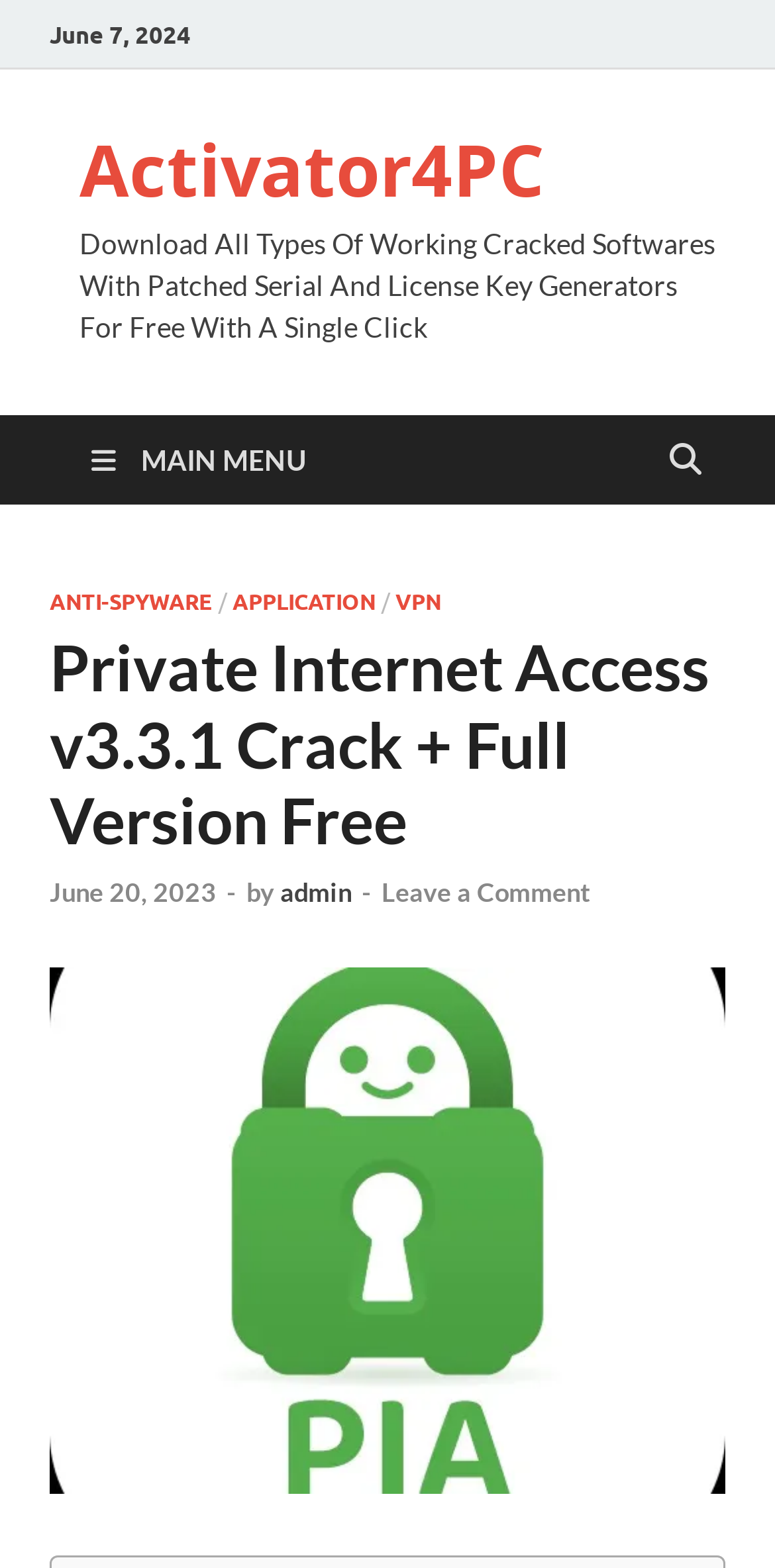Provide the bounding box coordinates of the HTML element this sentence describes: "June 20, 2023June 20, 2023". The bounding box coordinates consist of four float numbers between 0 and 1, i.e., [left, top, right, bottom].

[0.064, 0.559, 0.279, 0.579]